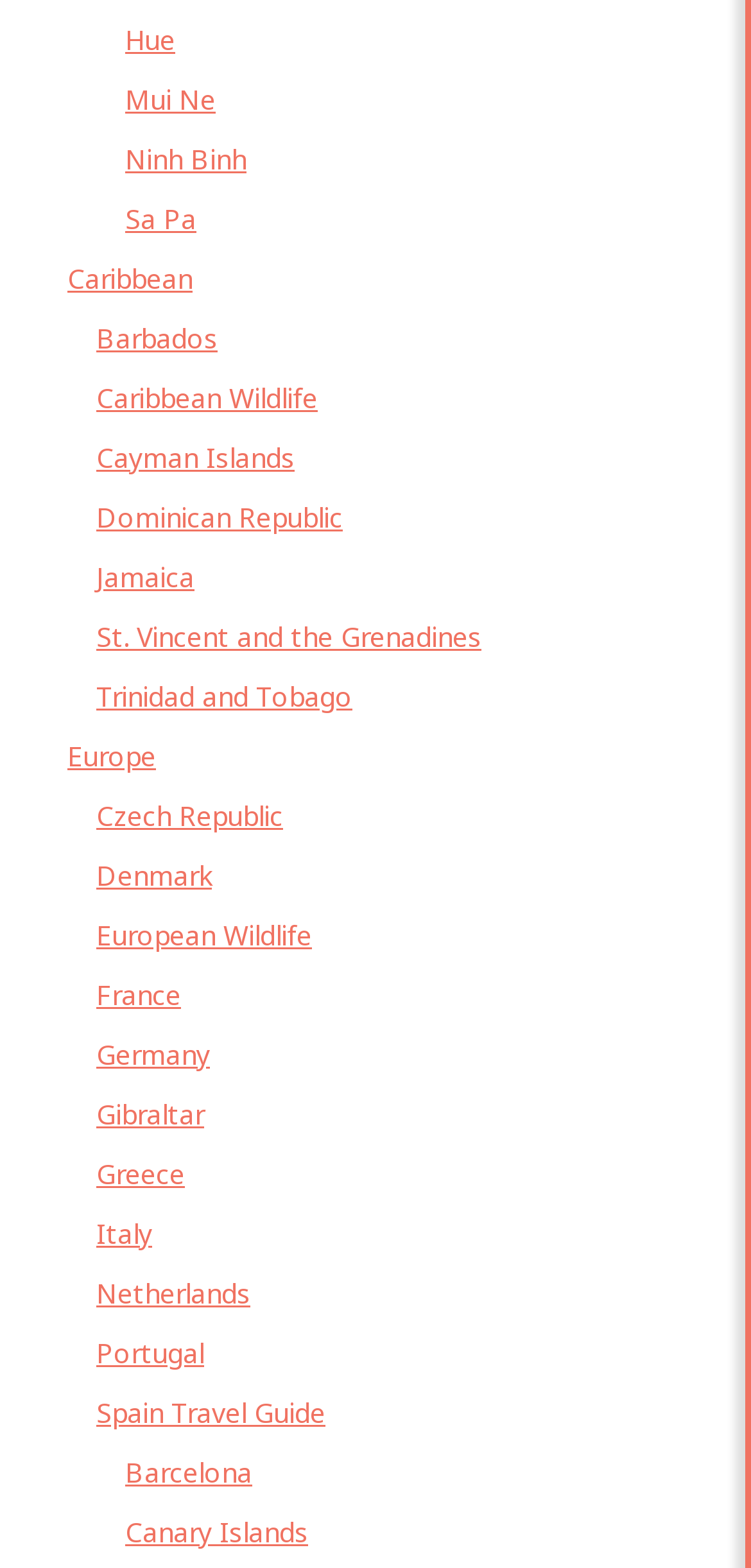Locate the bounding box coordinates of the element's region that should be clicked to carry out the following instruction: "learn about European Wildlife". The coordinates need to be four float numbers between 0 and 1, i.e., [left, top, right, bottom].

[0.115, 0.577, 0.954, 0.615]